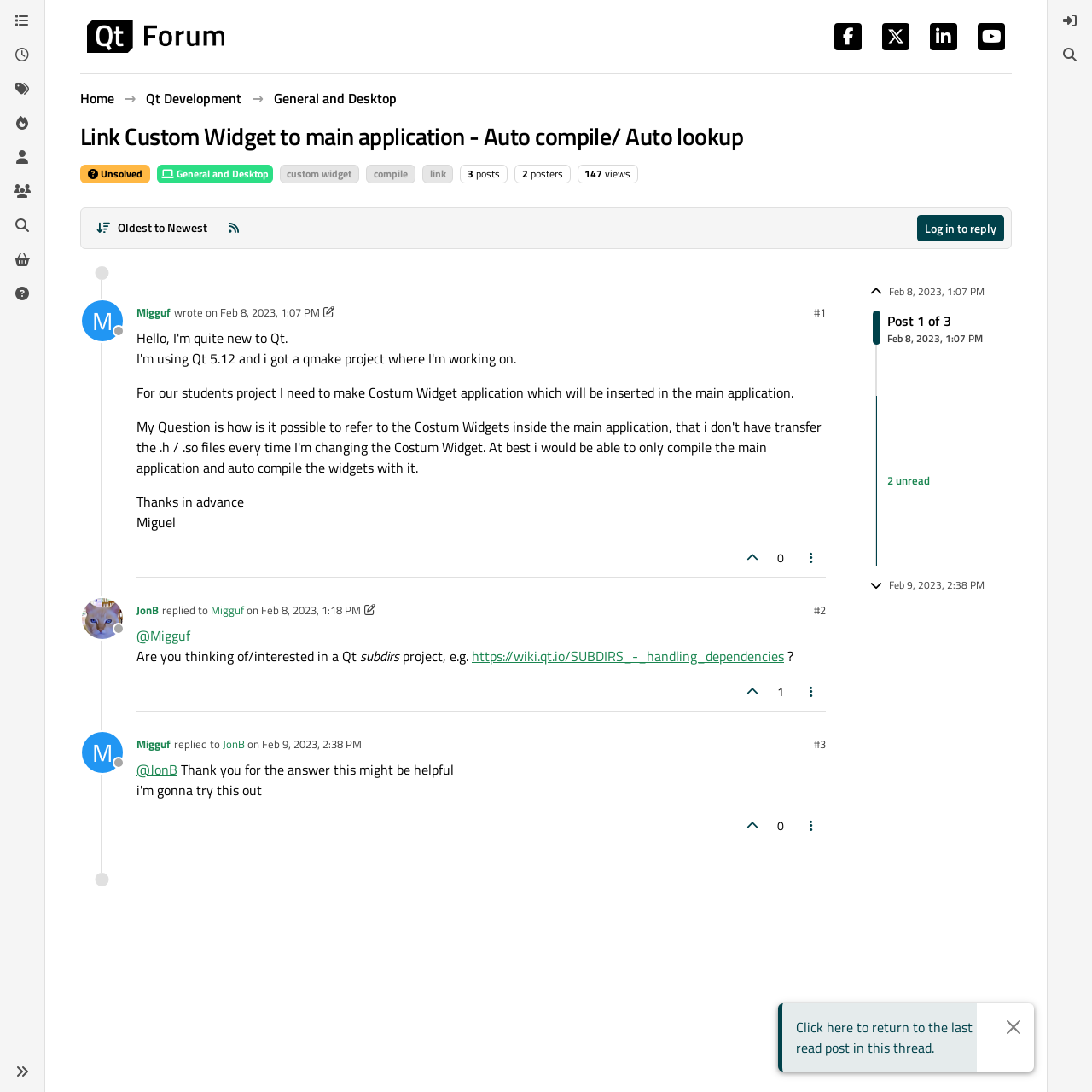Highlight the bounding box coordinates of the element that should be clicked to carry out the following instruction: "Make a tax-deductible donation". The coordinates must be given as four float numbers ranging from 0 to 1, i.e., [left, top, right, bottom].

None